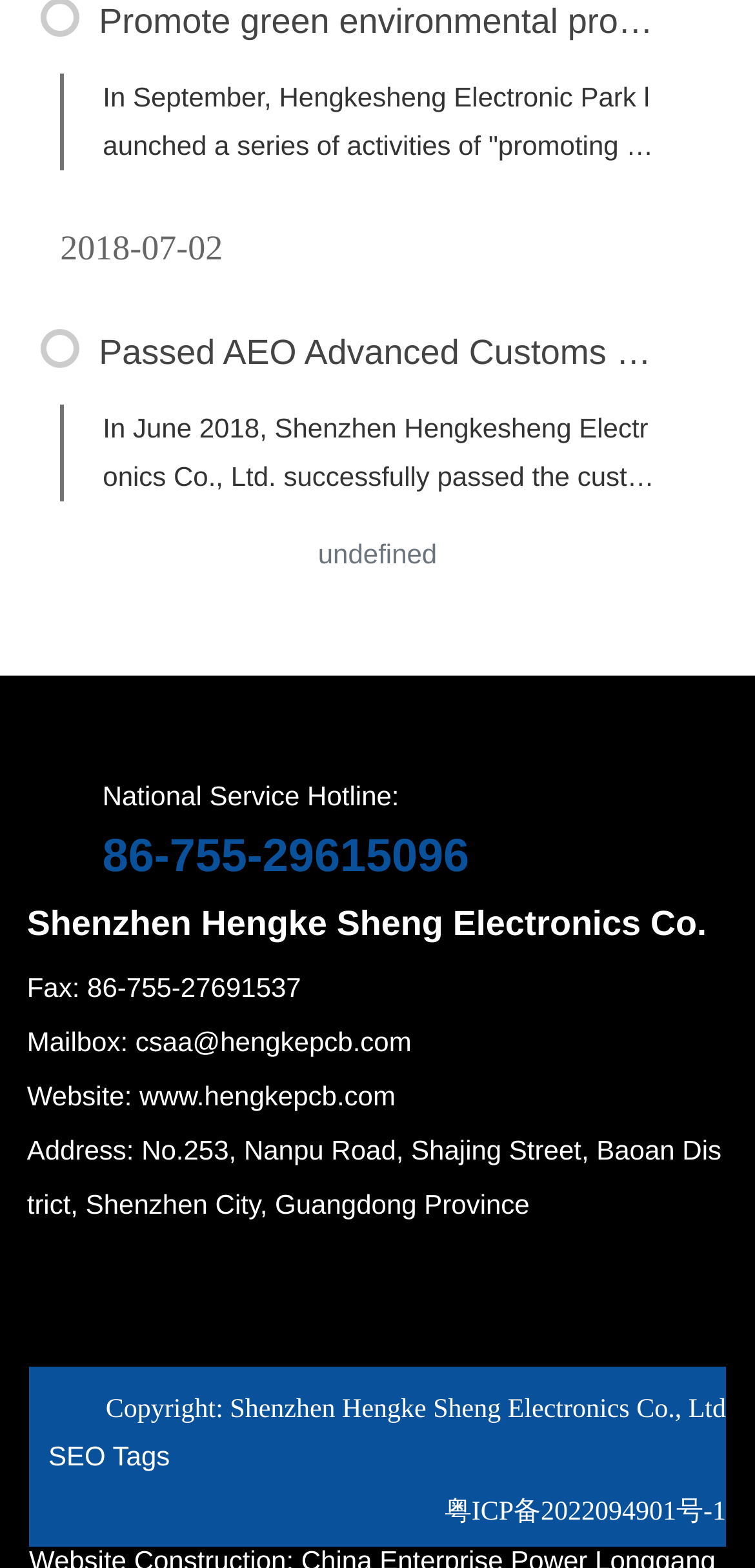Please examine the image and answer the question with a detailed explanation:
What is the website of Shenzhen Hengke Sheng Electronics Co.?

The website of Shenzhen Hengke Sheng Electronics Co. is mentioned at the bottom of the webpage, in the section with the company's contact information.